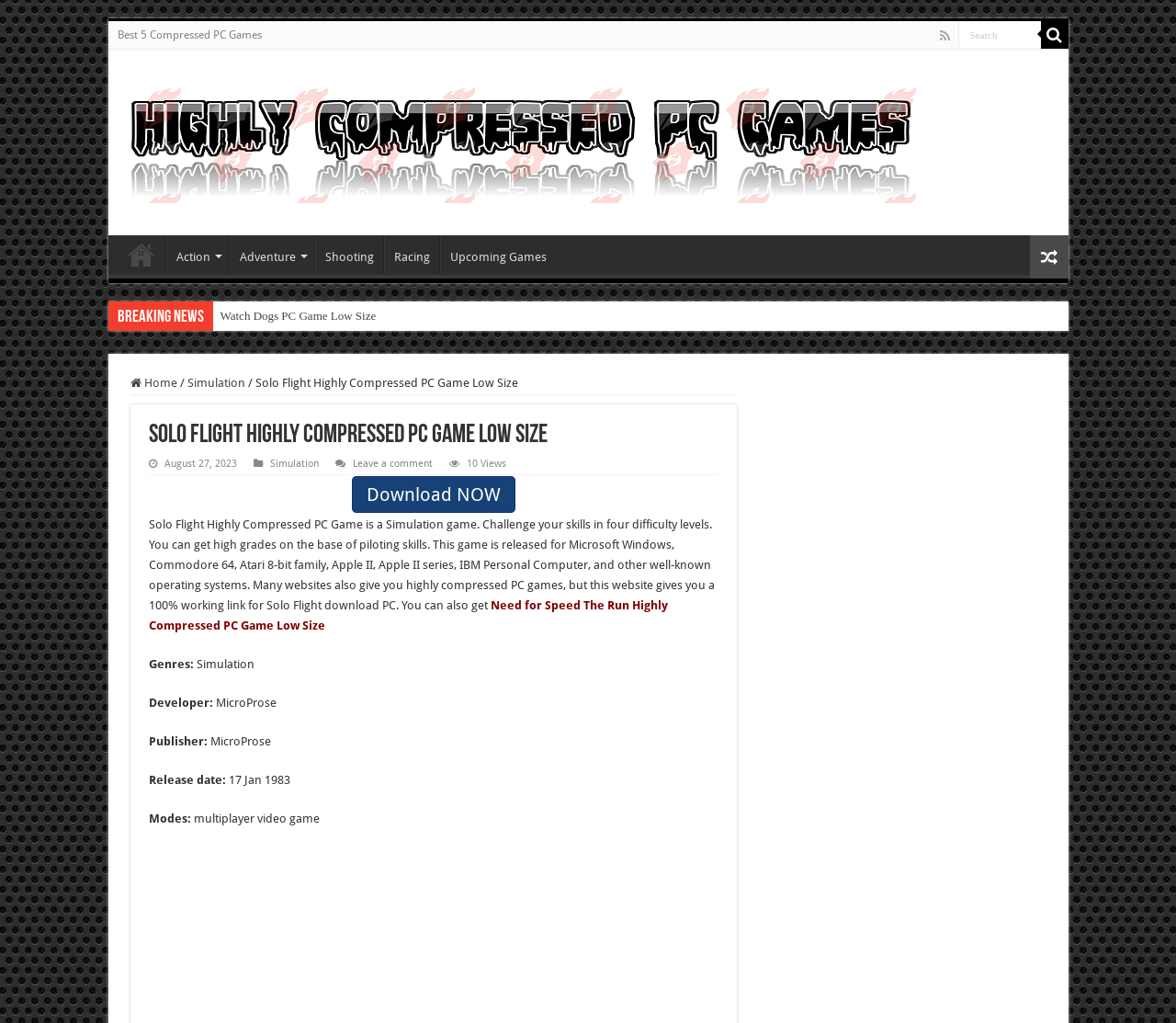Bounding box coordinates are specified in the format (top-left x, top-left y, bottom-right x, bottom-right y). All values are floating point numbers bounded between 0 and 1. Please provide the bounding box coordinate of the region this sentence describes: title="Highly Compressed PC Games"

[0.104, 0.114, 0.782, 0.157]